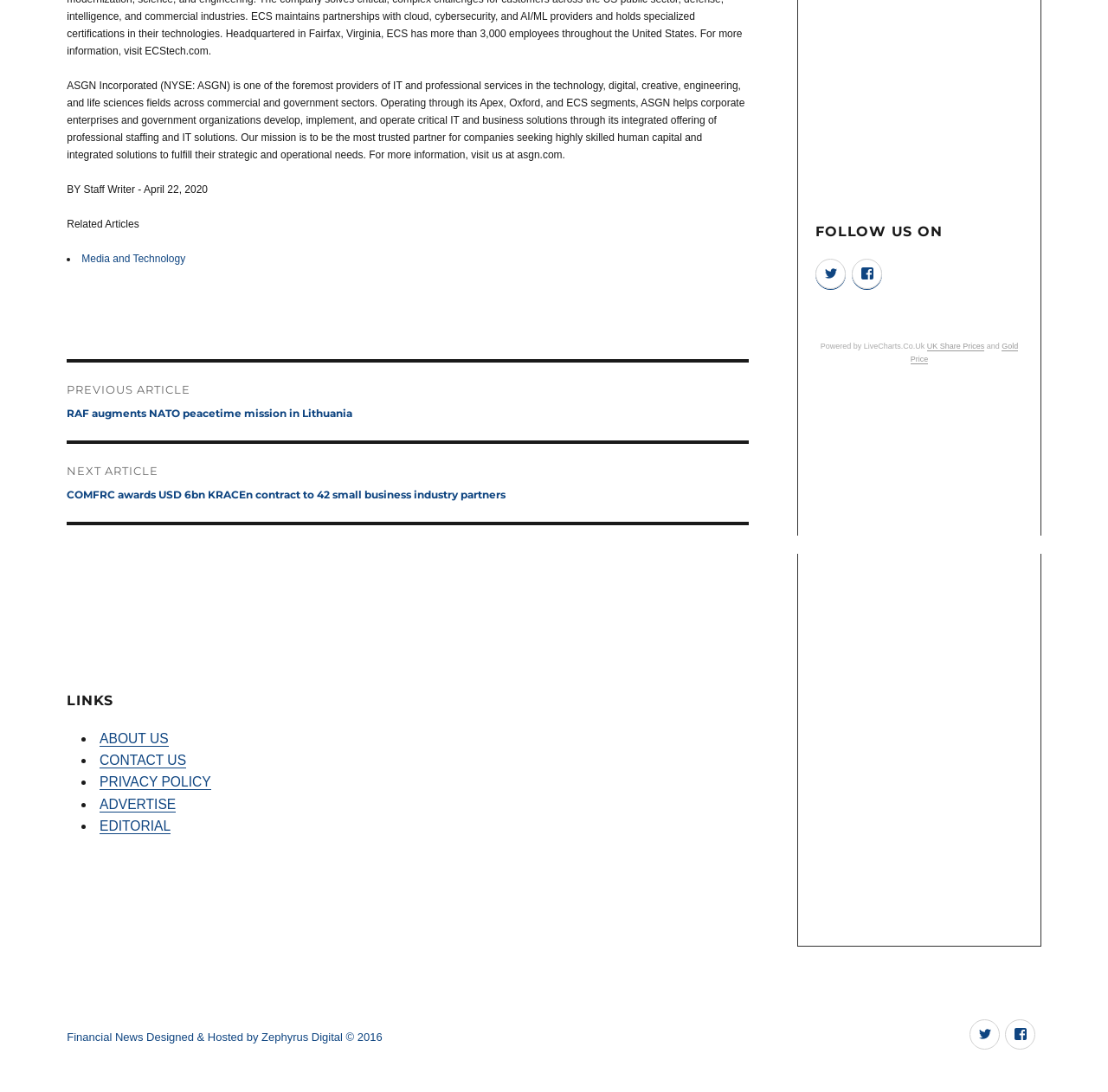Identify the bounding box for the element characterized by the following description: "Facebook".

[0.907, 0.934, 0.935, 0.961]